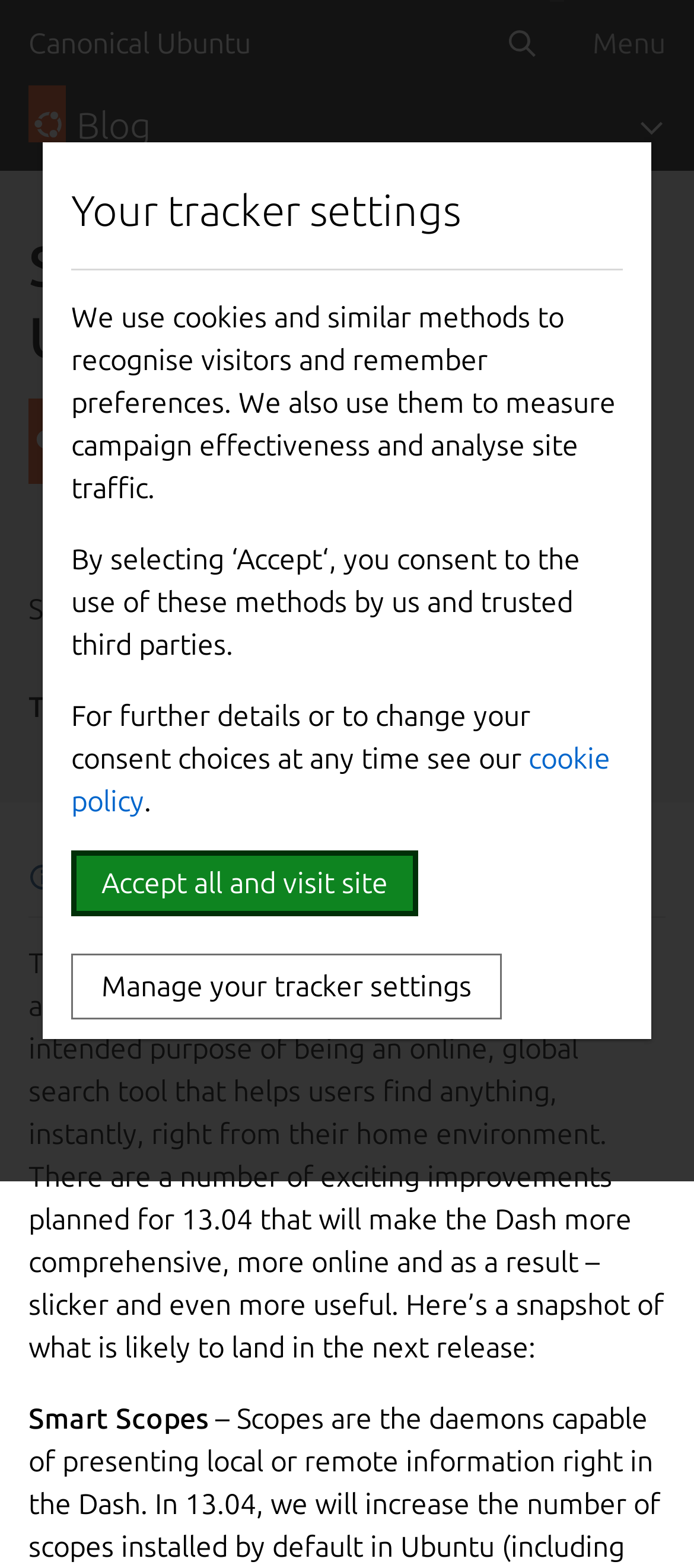Determine the primary headline of the webpage.

Searching in the Dash in Ubuntu 13.04